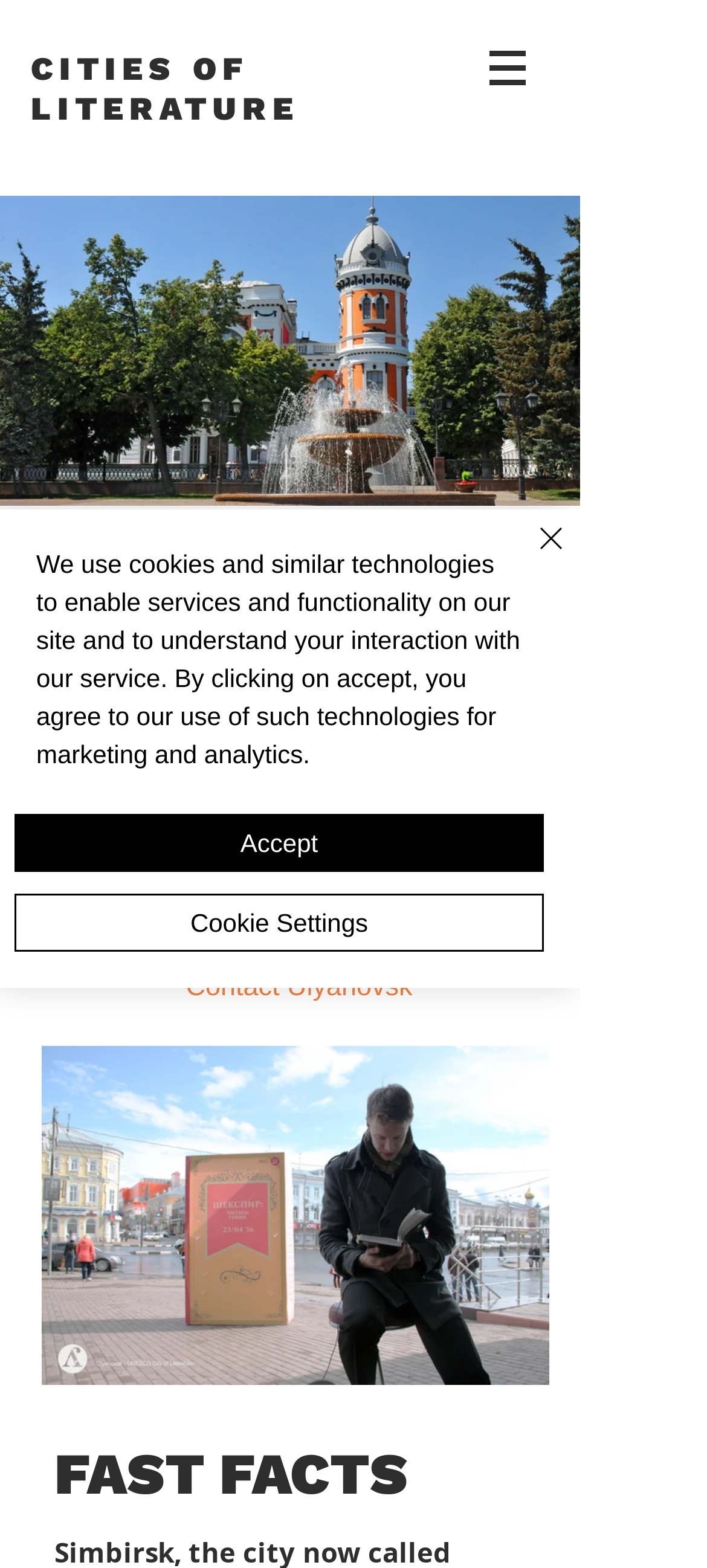Generate a thorough description of the webpage.

The webpage is about Ulyanovsk, a city of literature. At the top, there is a large heading "CITIES OF LITERATURE" with a link to the same text. To the right of this heading, there is a navigation menu labeled "Site" with a button that has a popup menu. The button is accompanied by a small image.

Below the navigation menu, there is a heading "ULYANOVSK" in a larger font size. Underneath this heading, there are several lines of text providing fast facts about Ulyanovsk, including the year it was designated, its population, languages spoken, and links to its website, Facebook, Twitter, and contact information.

To the right of the fast facts section, there is a large image that takes up most of the right side of the page. The image is likely a photo of Ulyanovsk.

At the bottom of the page, there are three links to phone, email, and Facebook, each accompanied by a small image. Below these links, there is a heading "FAST FACTS" in a smaller font size.

A cookie alert banner is displayed at the bottom of the page, which informs users about the use of cookies and similar technologies on the site. The banner has three buttons: "Accept", "Cookie Settings", and "Close", with the latter having a small image of a close icon.